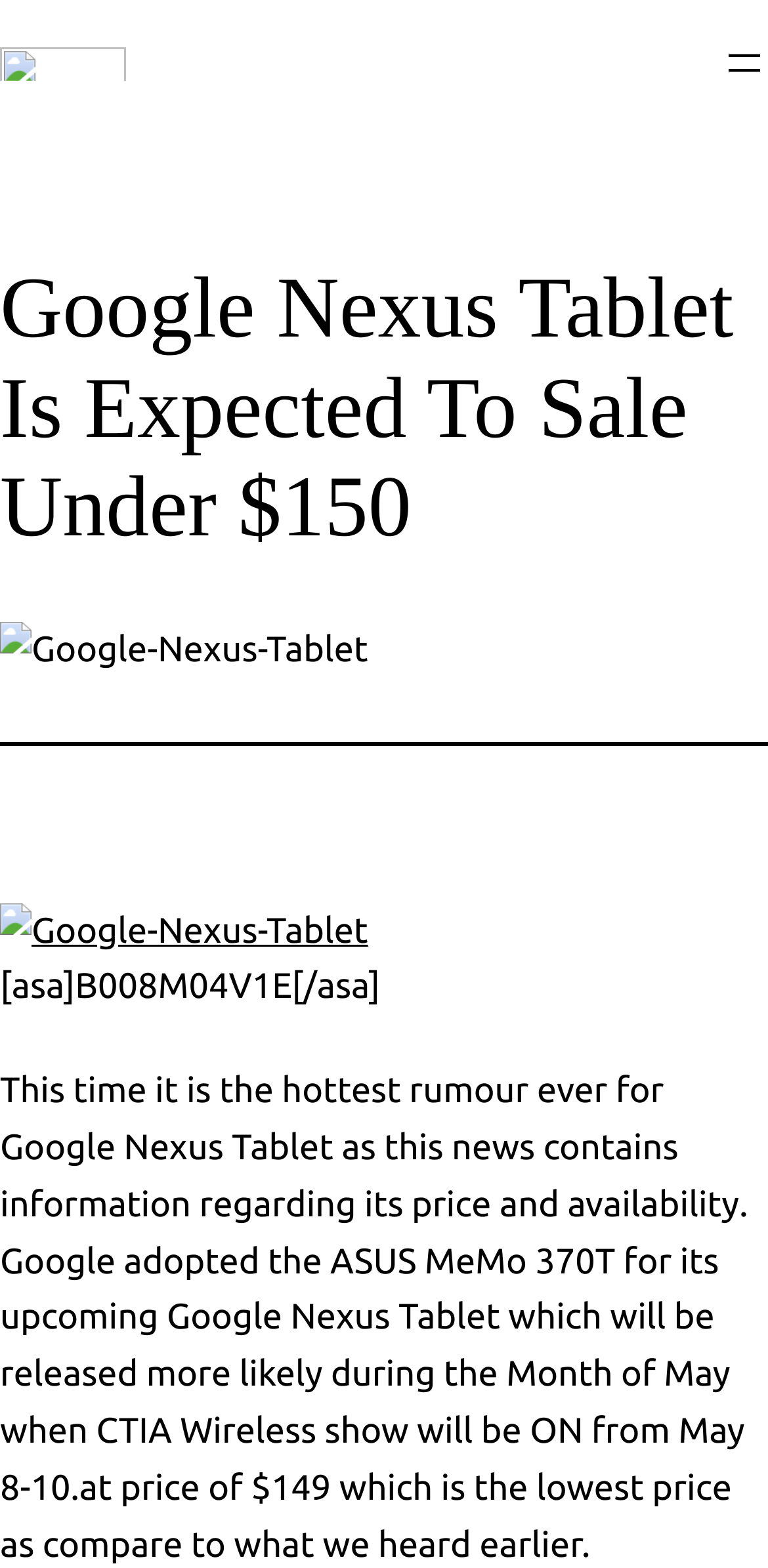Provide the bounding box coordinates of the HTML element this sentence describes: "parent_node: [asa]B008M04V1E[/asa]". The bounding box coordinates consist of four float numbers between 0 and 1, i.e., [left, top, right, bottom].

[0.0, 0.581, 0.479, 0.606]